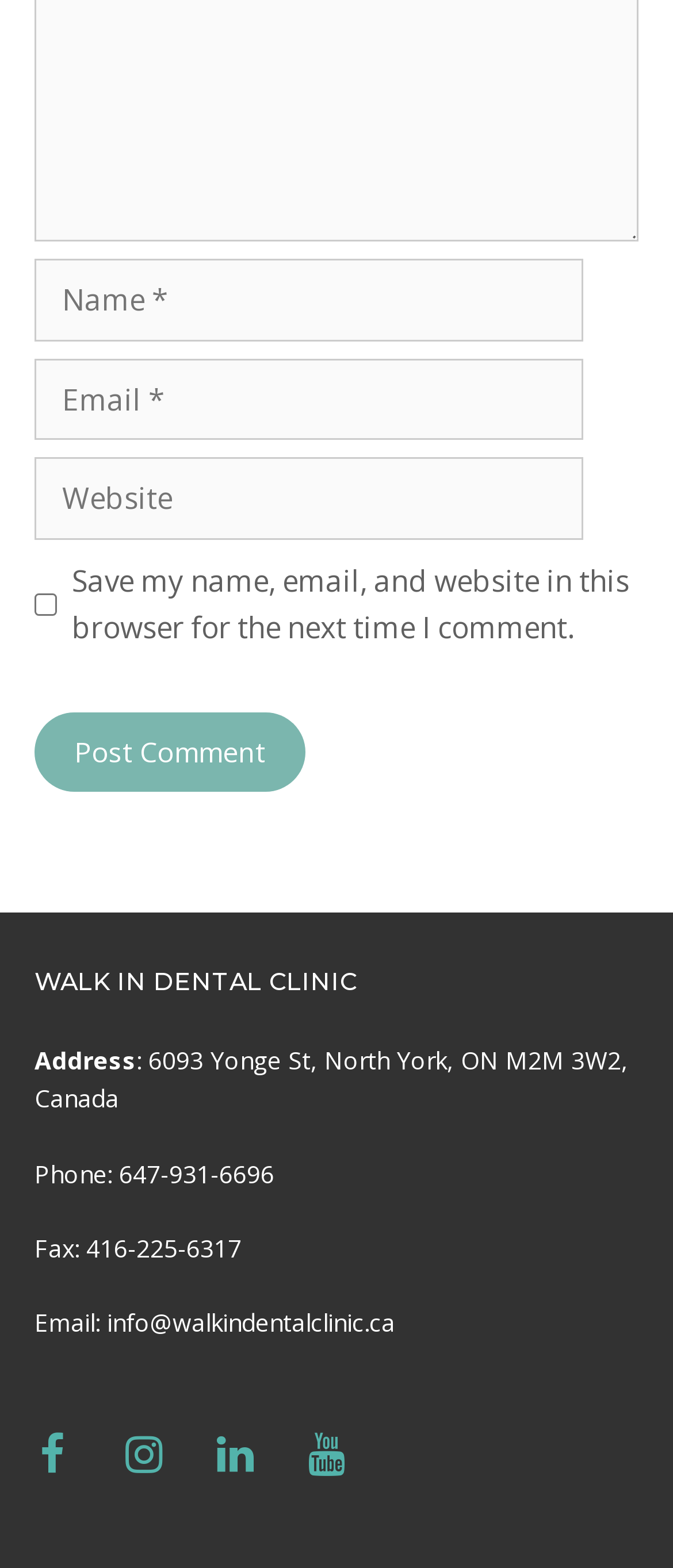Find the bounding box coordinates of the element's region that should be clicked in order to follow the given instruction: "Enter your name". The coordinates should consist of four float numbers between 0 and 1, i.e., [left, top, right, bottom].

[0.051, 0.165, 0.867, 0.218]